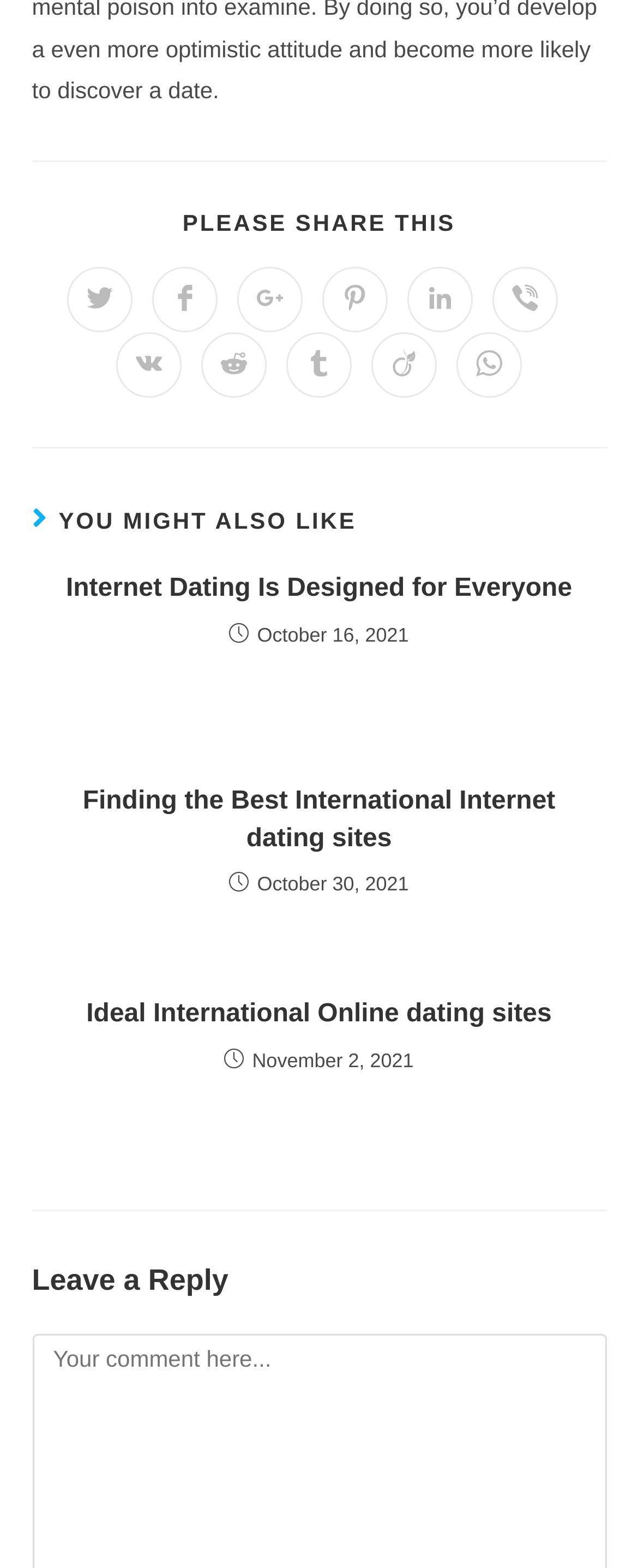Please find the bounding box coordinates of the element that you should click to achieve the following instruction: "Read 'Internet Dating Is Designed for Everyone'". The coordinates should be presented as four float numbers between 0 and 1: [left, top, right, bottom].

[0.081, 0.364, 0.919, 0.388]